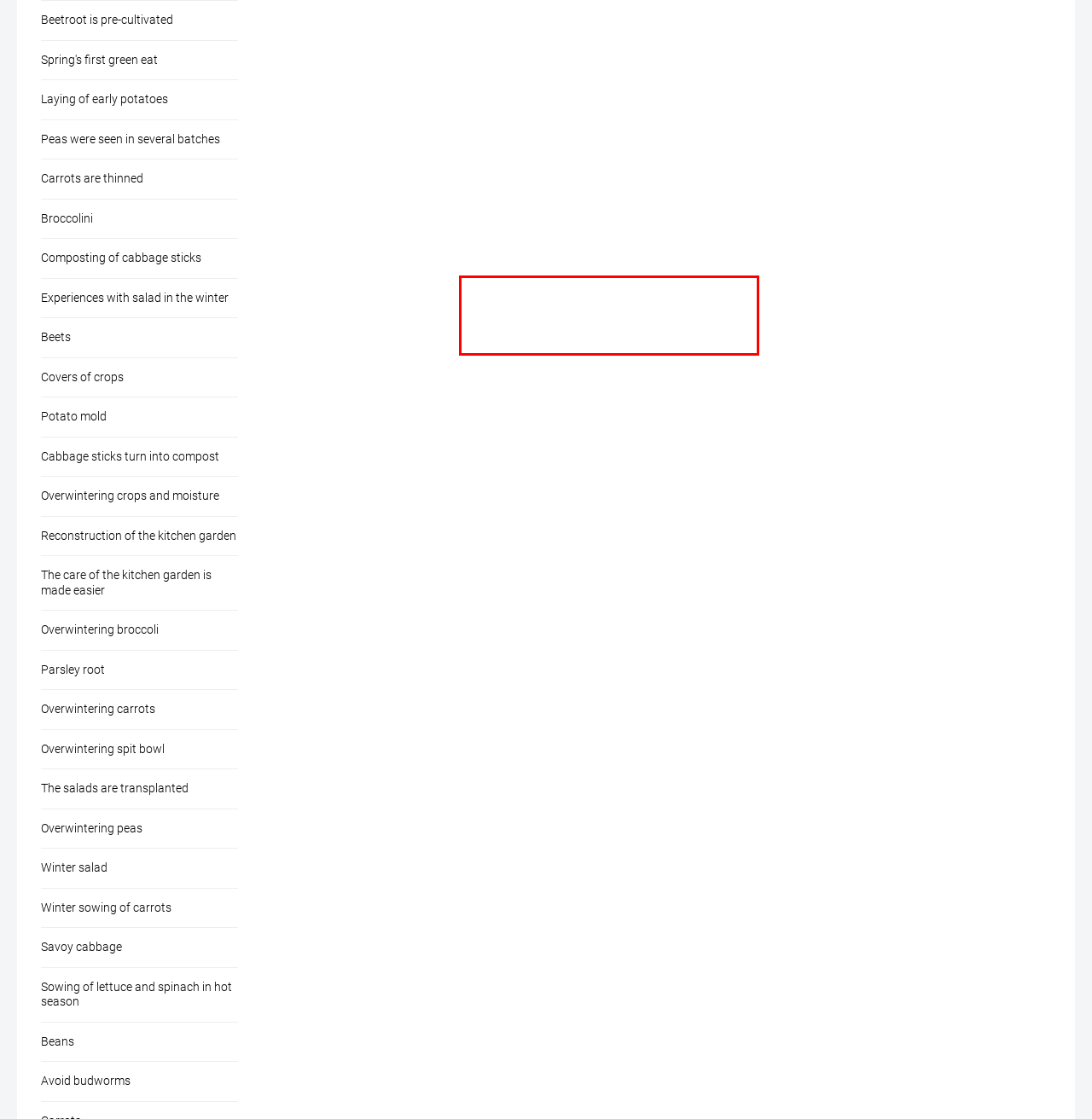In the screenshot of the webpage, find the red bounding box and perform OCR to obtain the text content restricted within this red bounding box.

Used for targeting purposes to build a profile of the visitor's interests in order to show relevant and personalised Google advertising.